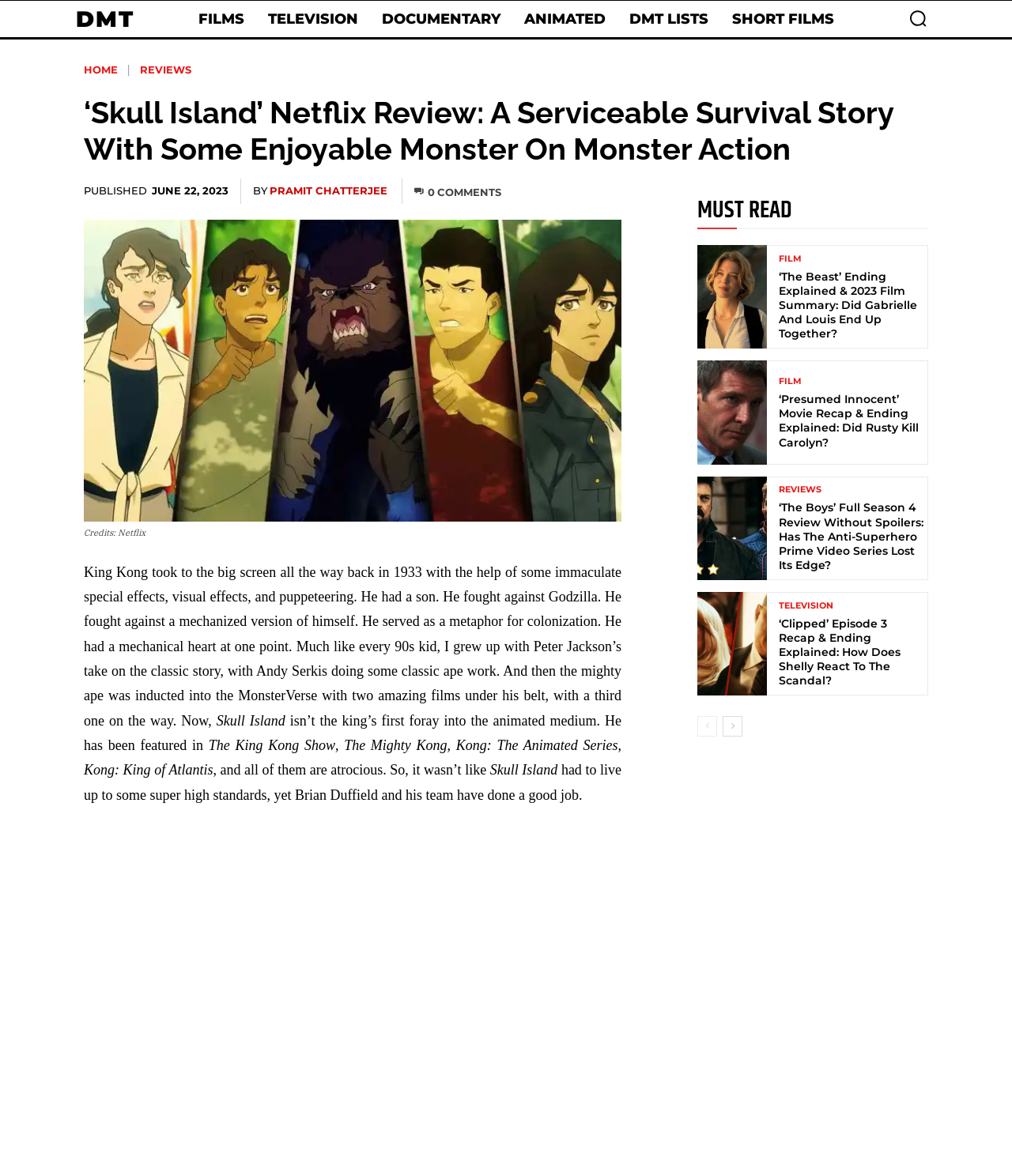Find the bounding box coordinates corresponding to the UI element with the description: "Short Films". The coordinates should be formatted as [left, top, right, bottom], with values as floats between 0 and 1.

[0.716, 0.0, 0.832, 0.032]